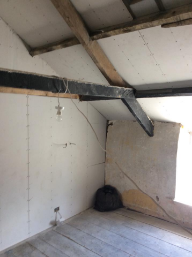What type of flooring is visible?
Use the image to answer the question with a single word or phrase.

Bare wooden planks